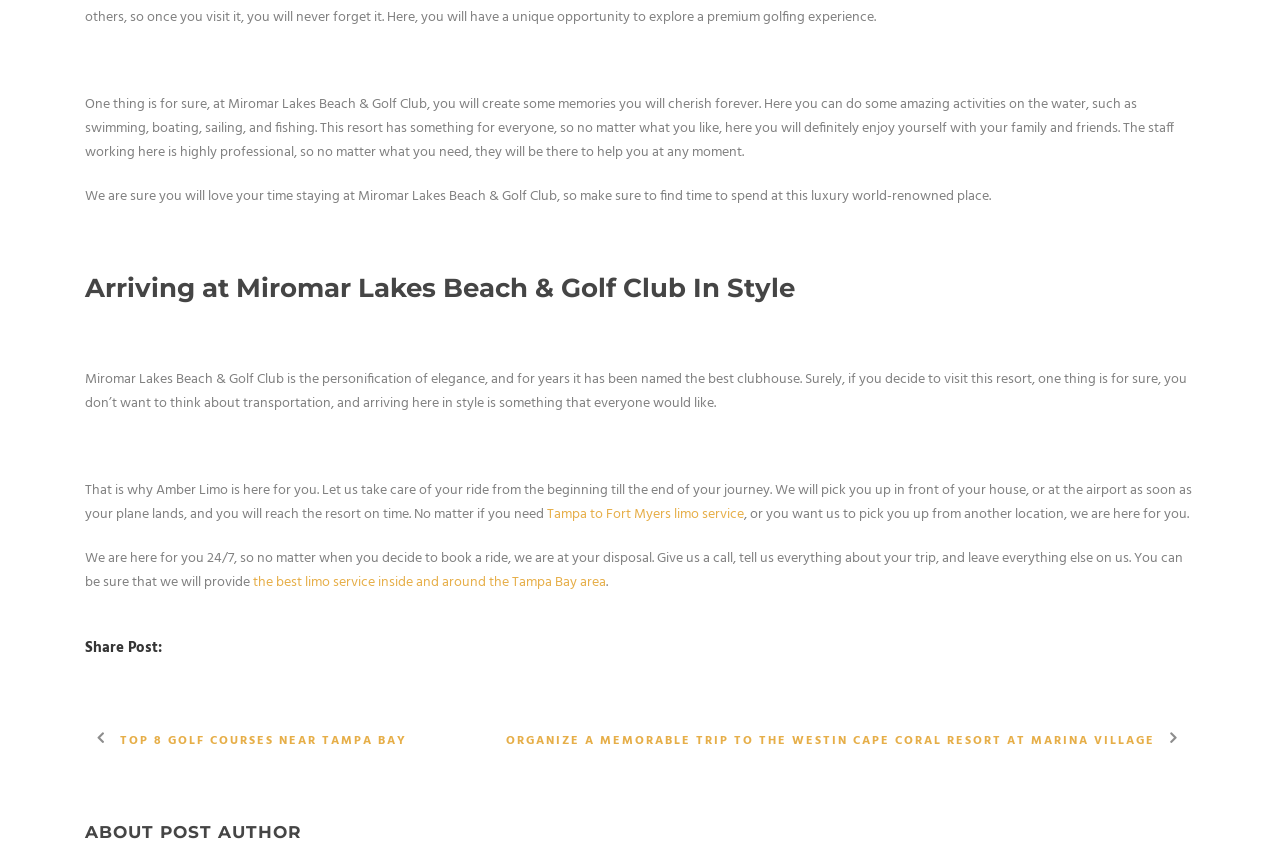Respond to the question below with a concise word or phrase:
What is the location of the airport mentioned in the webpage?

Tampa